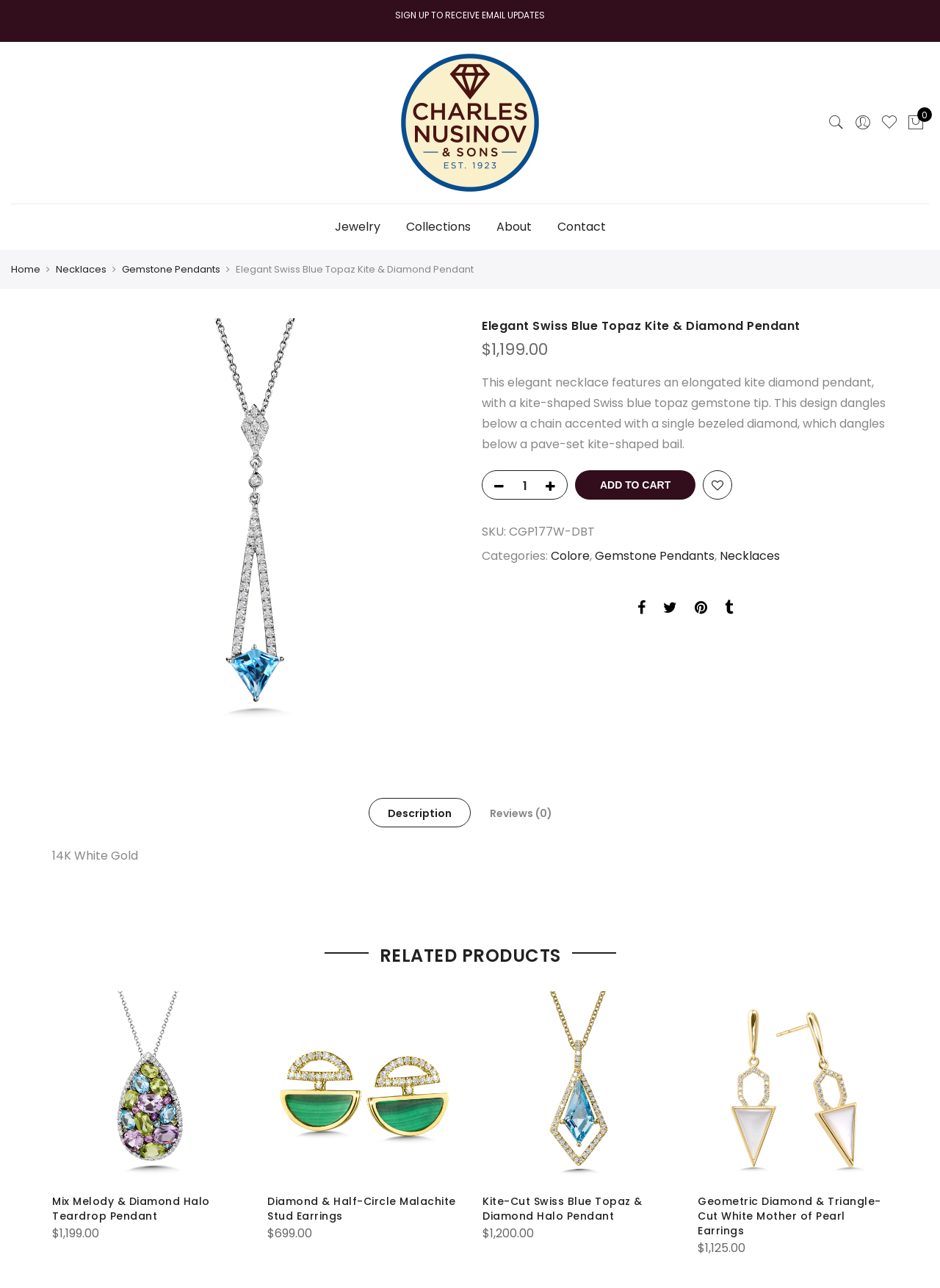Give a full account of the webpage's elements and their arrangement.

This webpage is about a jewelry product, specifically an "Elegant Swiss Blue Topaz Kite & Diamond Pendant" by Charles Nusinov. At the top of the page, there is a navigation bar with links to "Home", "Necklaces", and "Gemstone Pendants". Below this, there is a breadcrumb navigation showing the current page's location within the website.

The main content of the page is divided into sections. The first section displays the product's name, "Elegant Swiss Blue Topaz Kite & Diamond Pendant", and its price, "$1,199.00". Below this, there is a detailed description of the product, which includes information about the materials used and the design.

To the right of the product description, there is a section with a quantity selector and an "ADD TO CART" button. Below this, there is a section displaying the product's SKU and categories, including "Colore", "Gemstone Pendants", and "Necklaces".

Further down the page, there is a tab list with two tabs: "Description" and "Reviews (0)". The "Description" tab is currently selected and displays additional information about the product, including its materials and features.

The page also features a "RELATED PRODUCTS" section, which displays a list of four related products with images, names, and prices. Each product has a link to its own page. At the bottom of the page, there are "Previous" and "Next" buttons for navigating through the related products.

Throughout the page, there are various social media and sharing links, as well as a search bar at the top right corner.